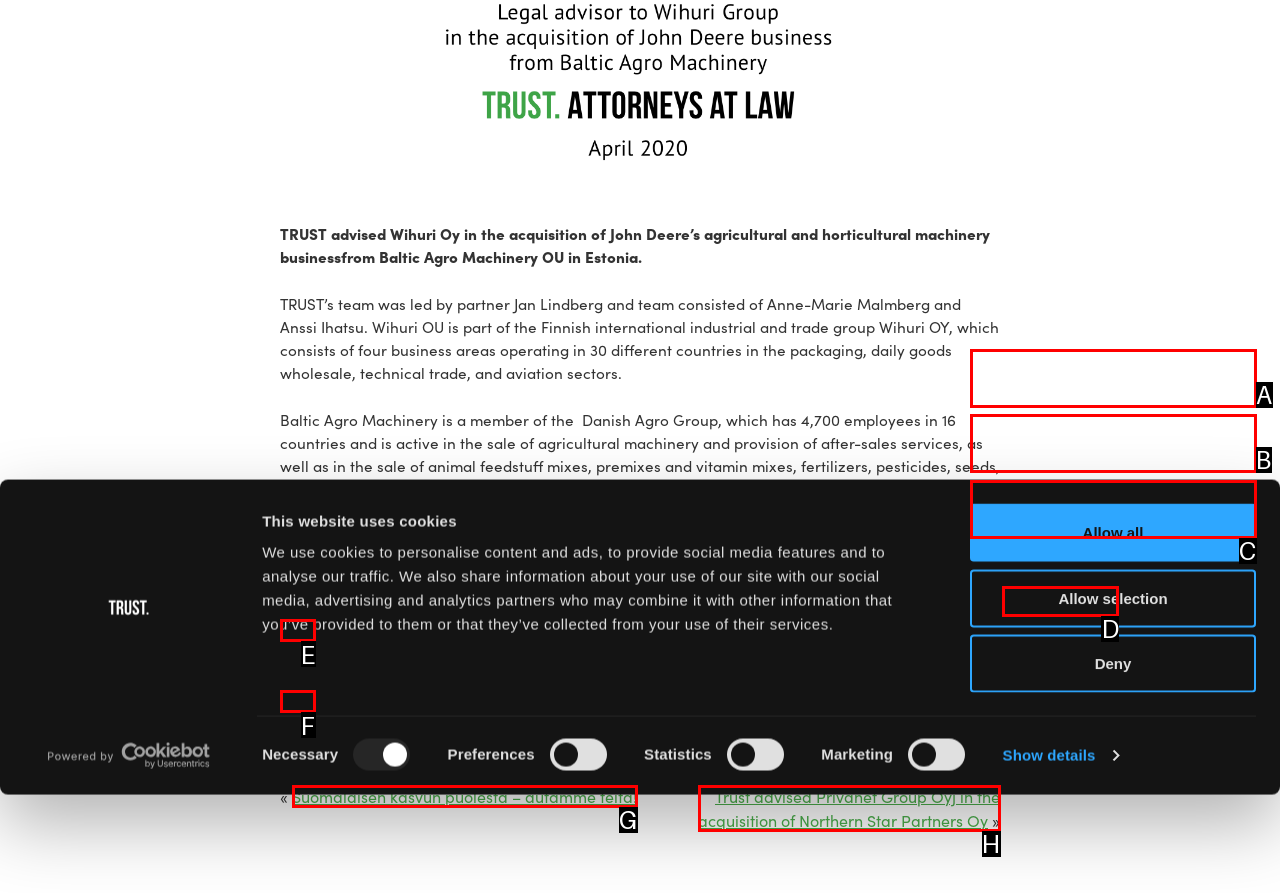Choose the option that best matches the element: Show details
Respond with the letter of the correct option.

D